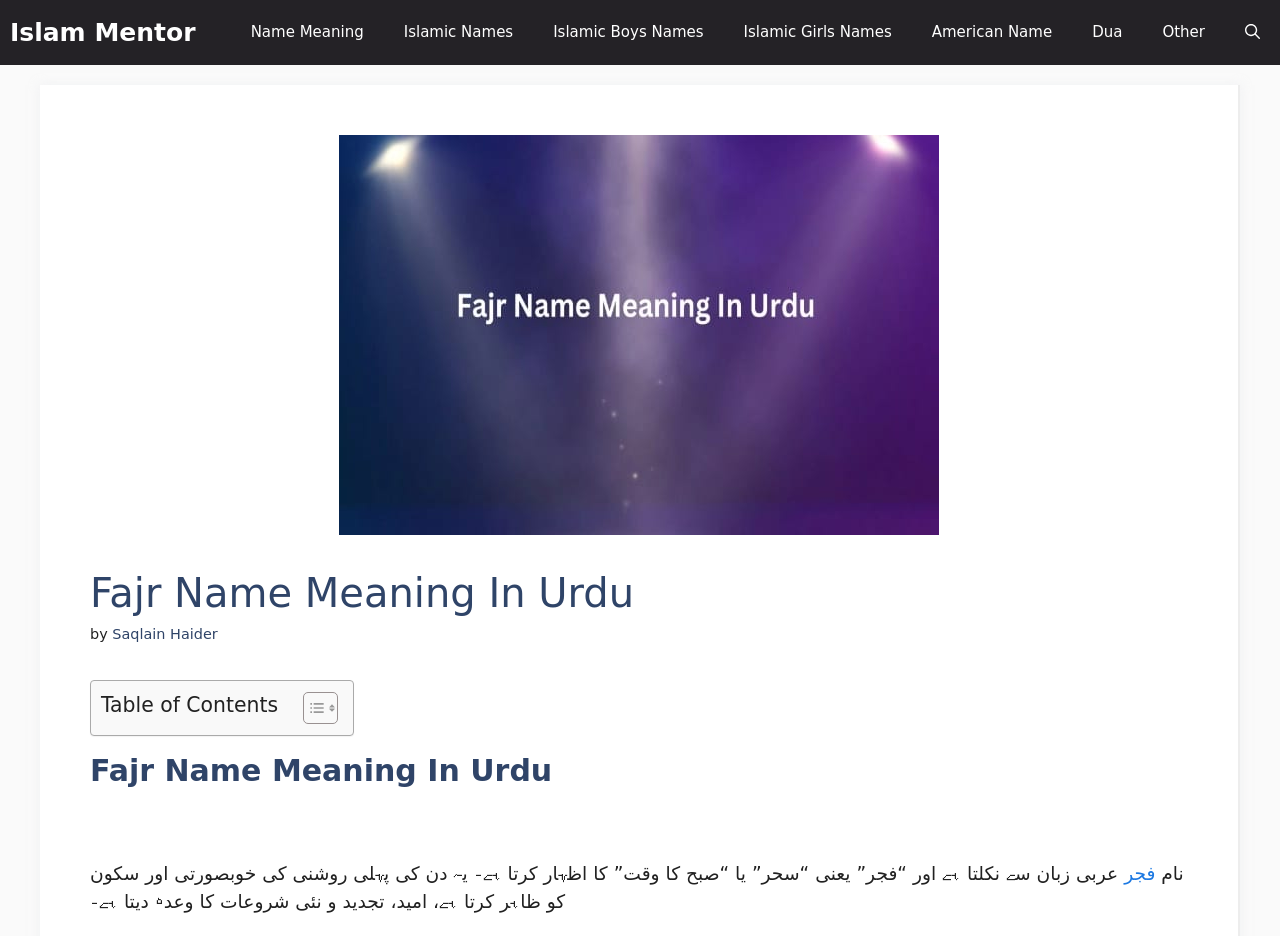Identify the bounding box for the given UI element using the description provided. Coordinates should be in the format (top-left x, top-left y, bottom-right x, bottom-right y) and must be between 0 and 1. Here is the description: Islamic Boys Names

[0.417, 0.0, 0.565, 0.069]